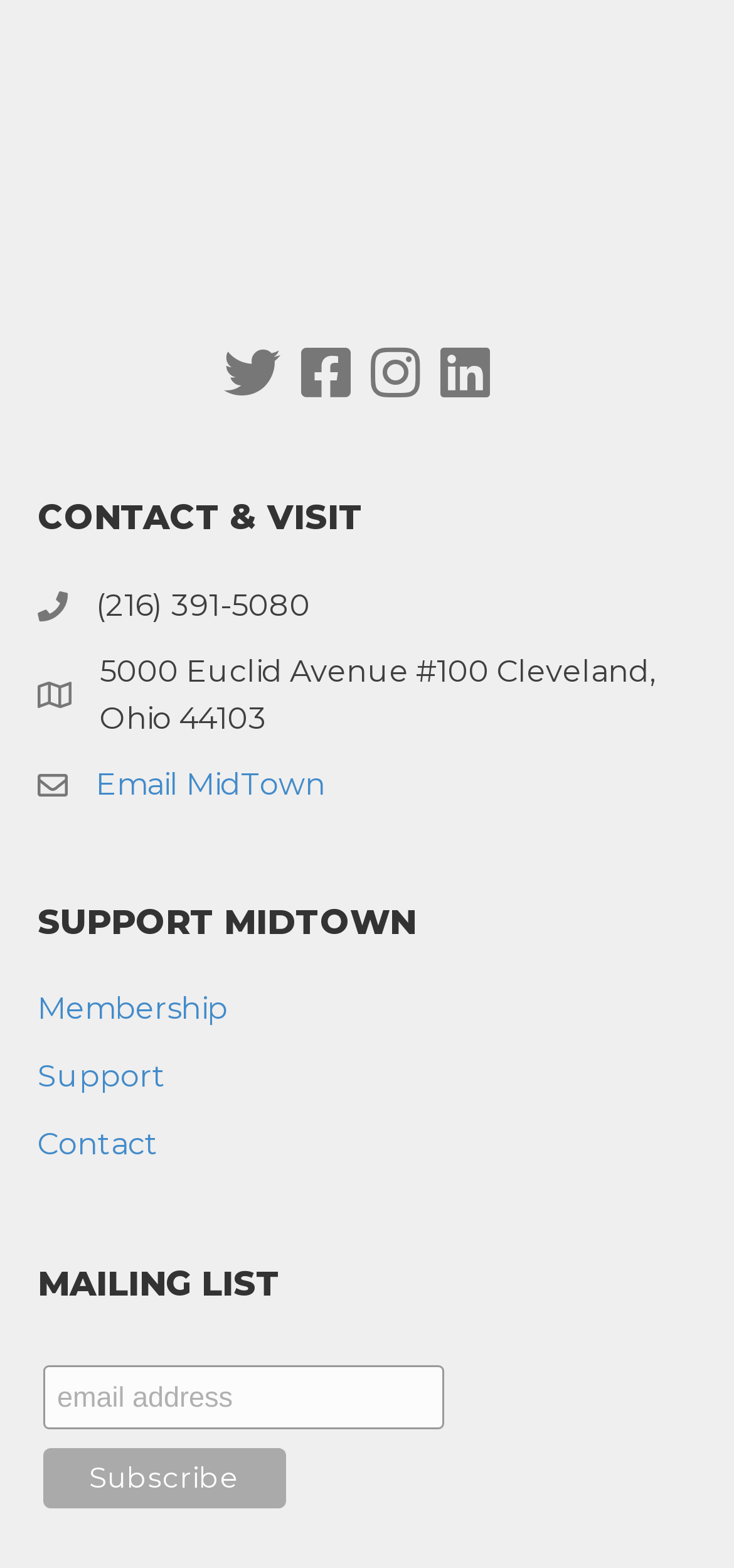What is the phone number to contact MidTown?
Use the image to give a comprehensive and detailed response to the question.

I found the phone number by looking at the static text element that contains the phone number, which is '(216) 391-5080', located below the 'CONTACT & VISIT' heading.